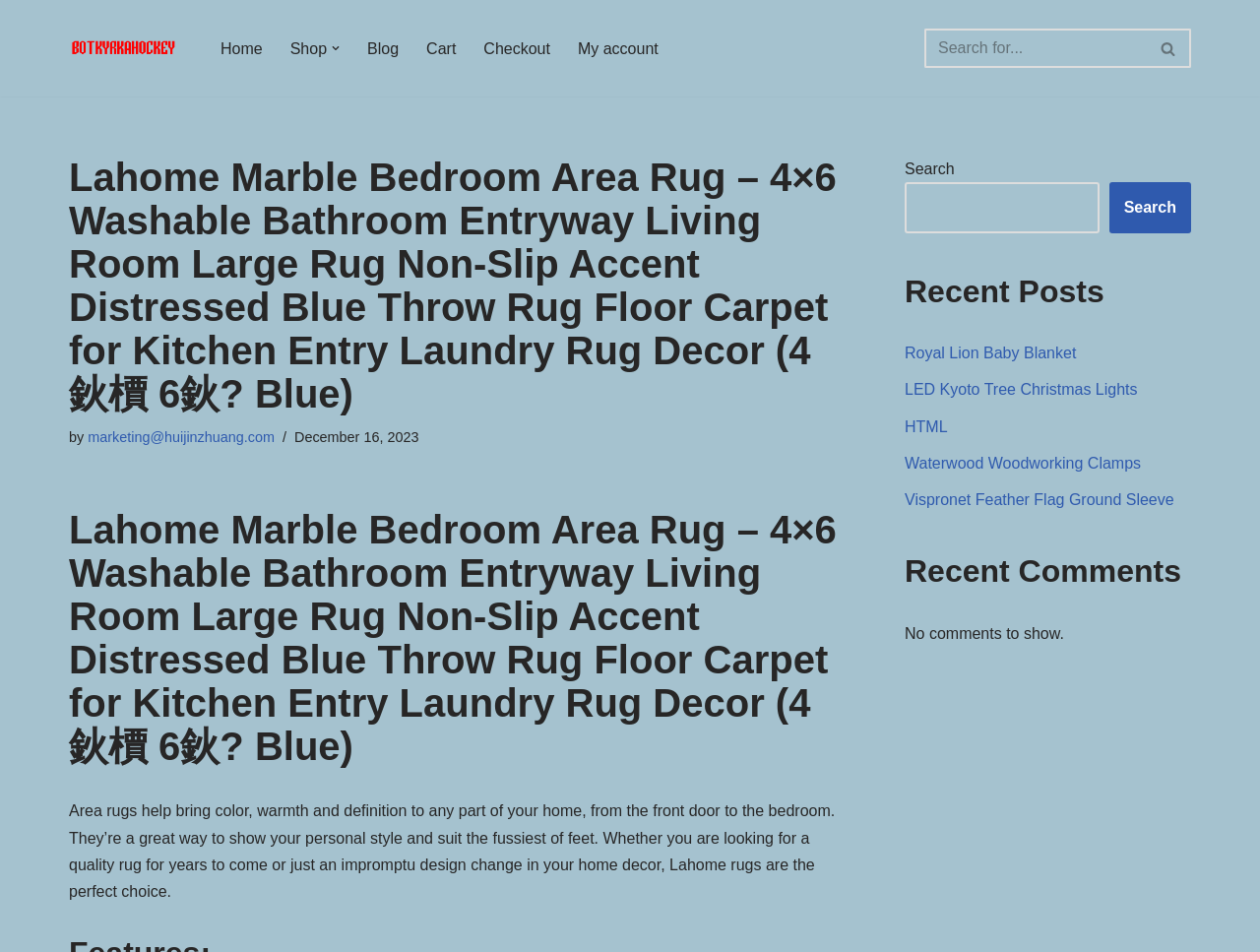Find the bounding box coordinates for the area you need to click to carry out the instruction: "Go to the home page". The coordinates should be four float numbers between 0 and 1, indicated as [left, top, right, bottom].

[0.175, 0.037, 0.208, 0.064]